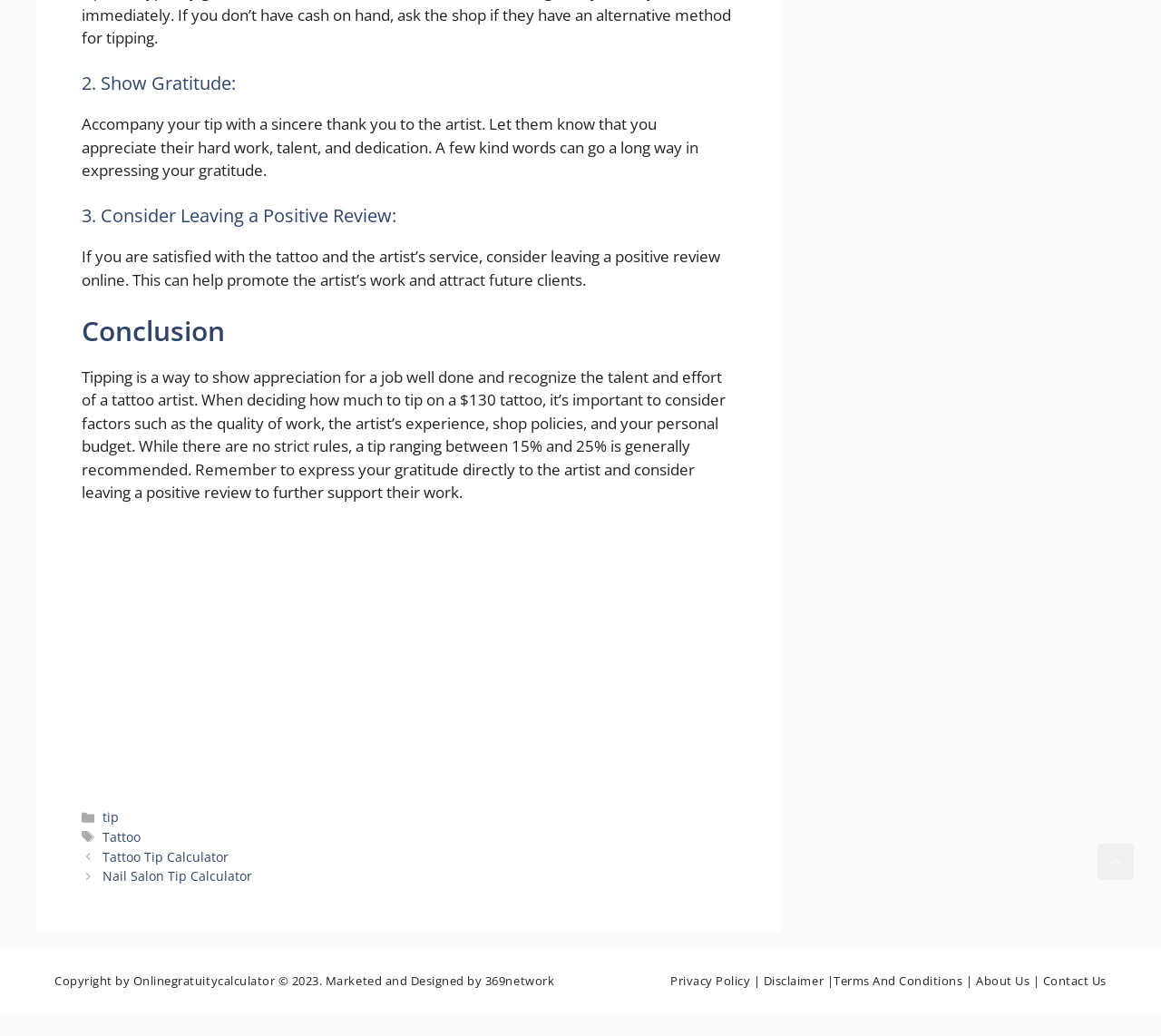What is the name of the website?
Answer the question based on the image using a single word or a brief phrase.

Online Gratitude Calculator